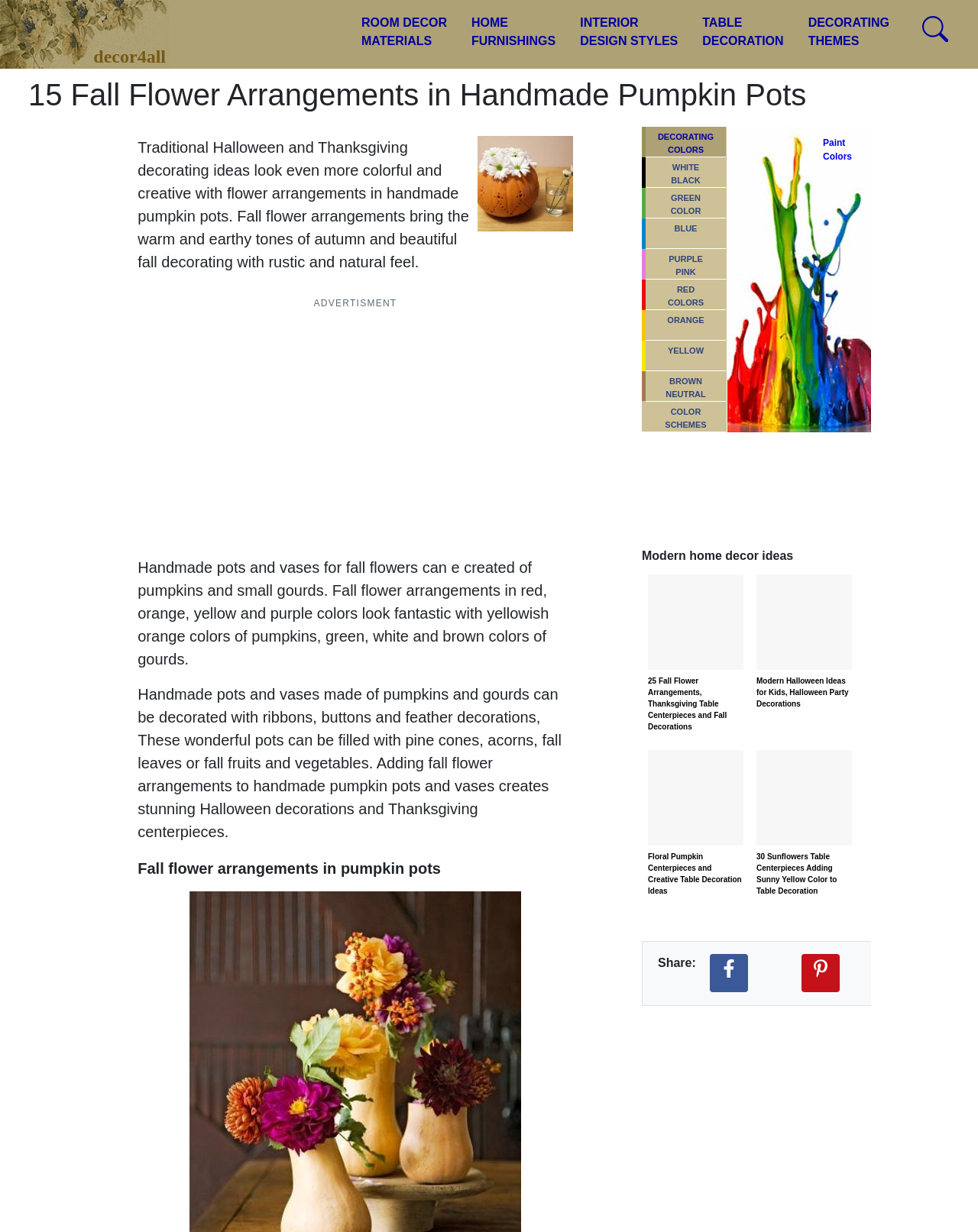What colors are mentioned for fall flower arrangements?
Provide a detailed and extensive answer to the question.

The static text 'Handmade pots and vases for fall flowers can e created of pumpkins and small gourds. Fall flower arrangements in red, orange, yellow and purple colors look fantastic with yellowish orange colors of pumpkins, green, white and brown colors of gourds.' mentions the colors red, orange, yellow, and purple for fall flower arrangements.